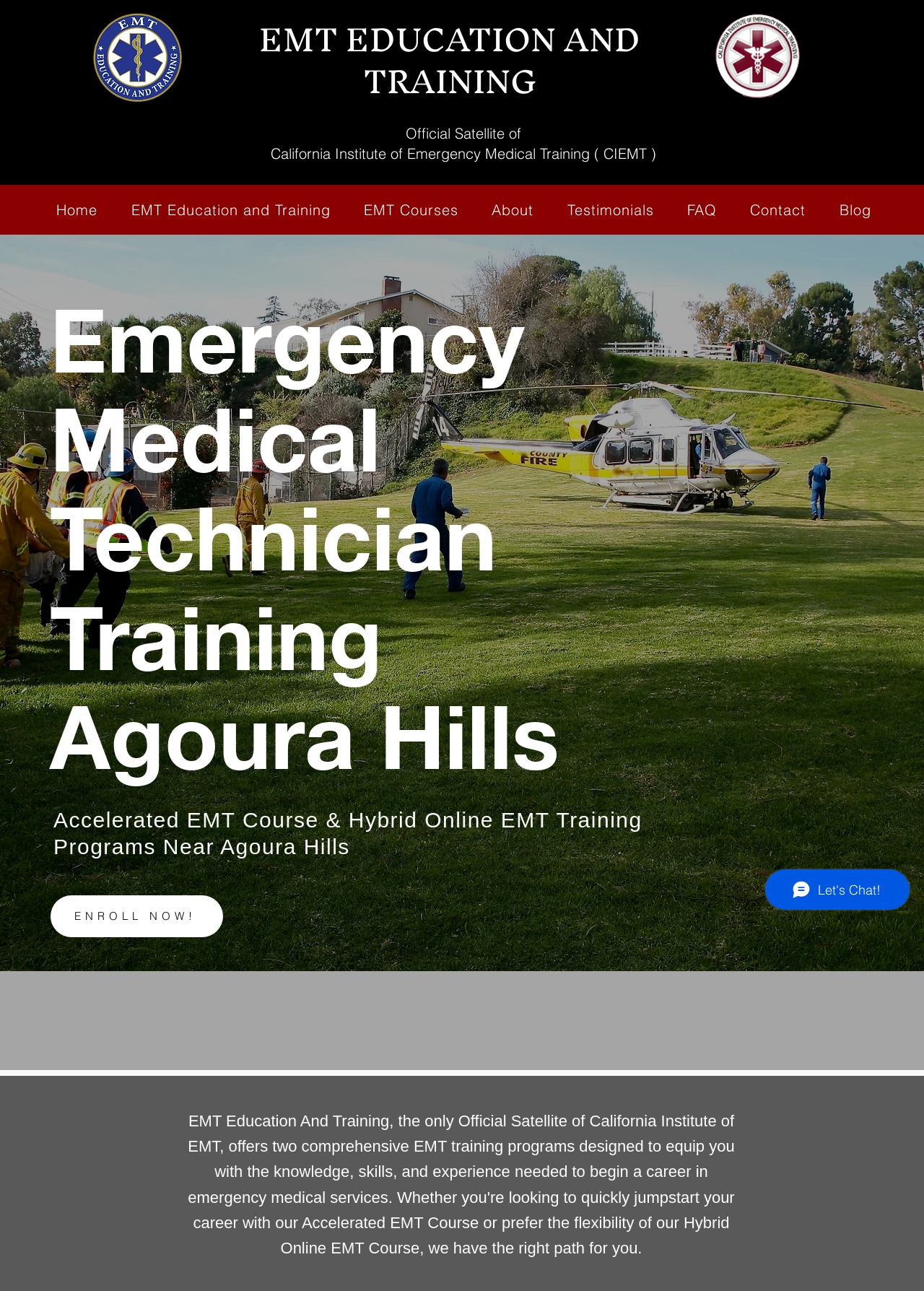Locate the bounding box coordinates of the element you need to click to accomplish the task described by this instruction: "Click the EMTEAT logo".

[0.094, 0.005, 0.205, 0.083]